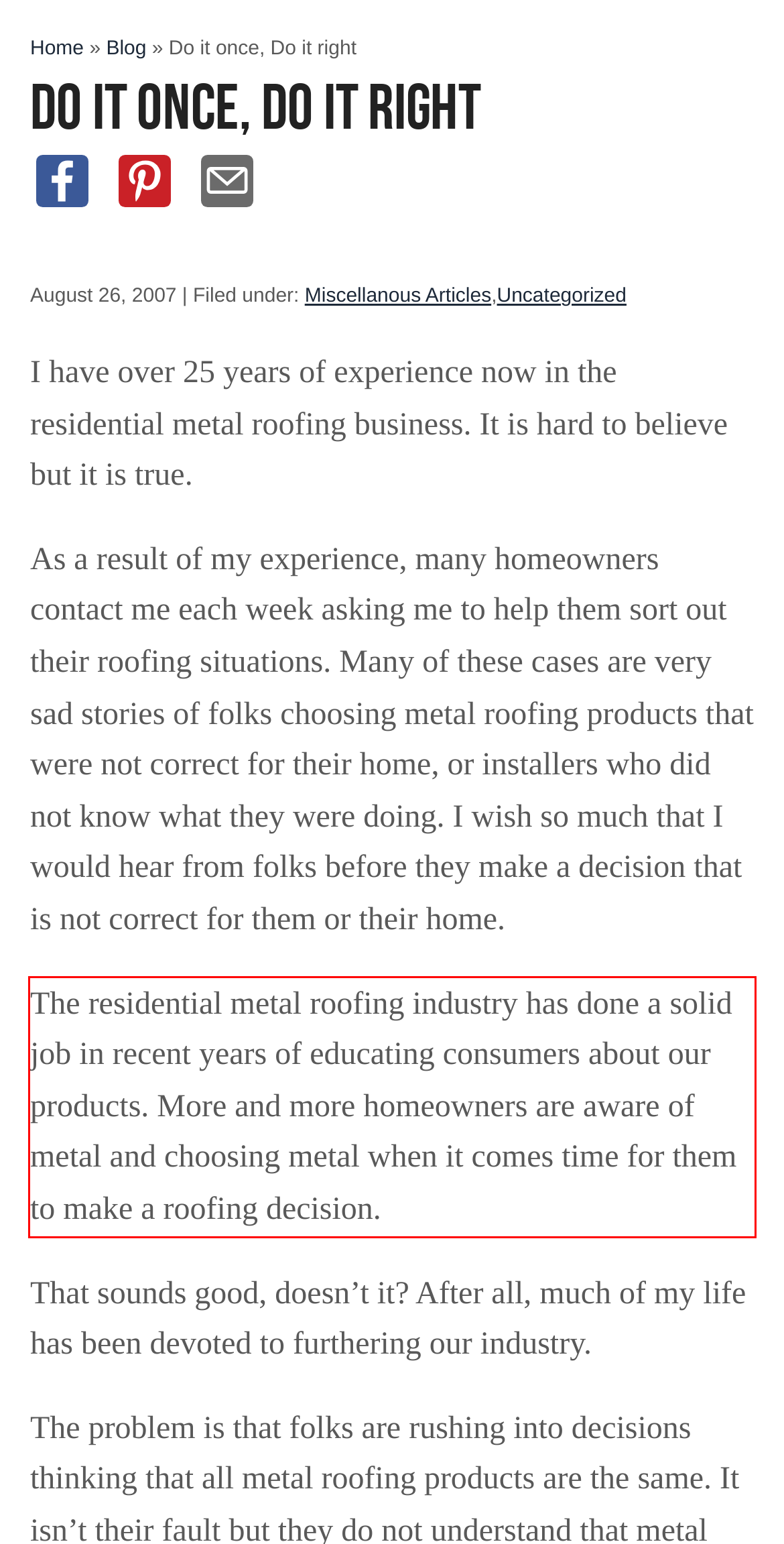Please identify the text within the red rectangular bounding box in the provided webpage screenshot.

The residential metal roofing industry has done a solid job in recent years of educating consumers about our products. More and more homeowners are aware of metal and choosing metal when it comes time for them to make a roofing decision.